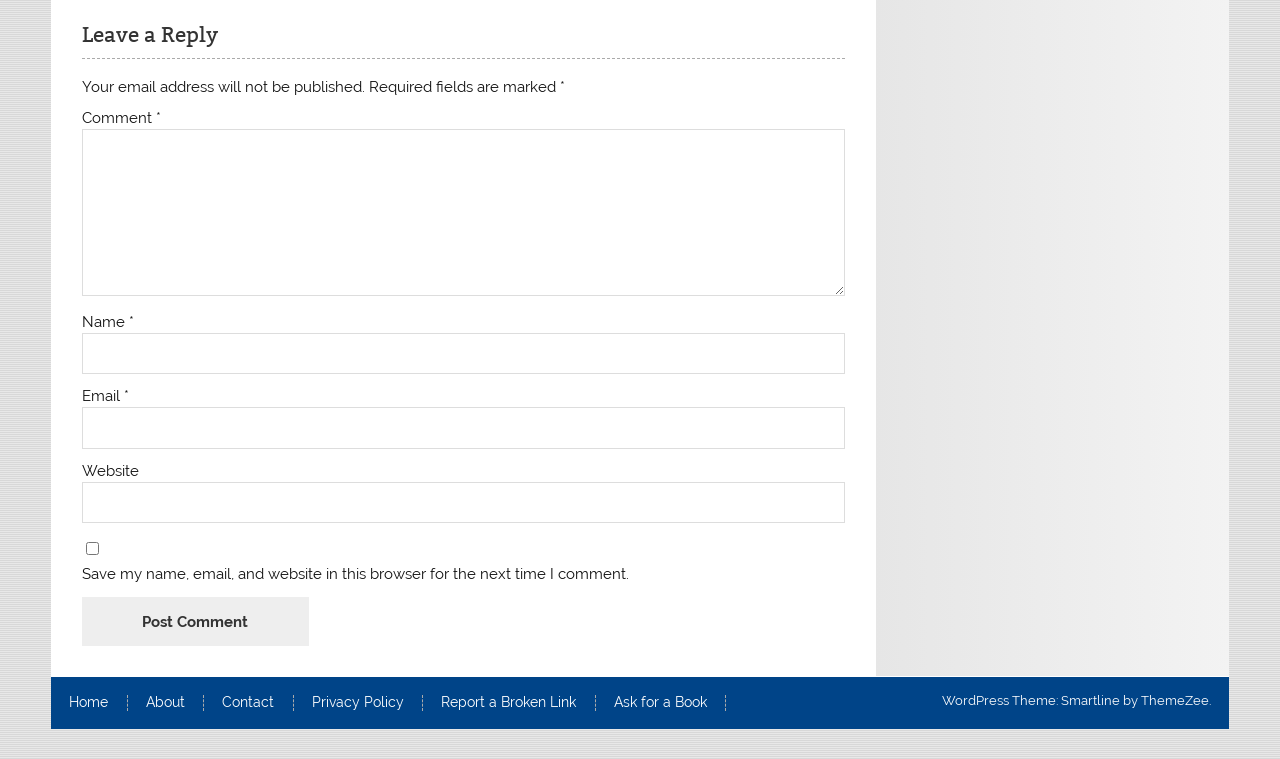What is the theme of the WordPress site?
Analyze the image and deliver a detailed answer to the question.

The webpage's footer section contains a static text element that reads 'WordPress Theme: Smartline by ThemeZee.', indicating that the theme of the WordPress site is Smartline.